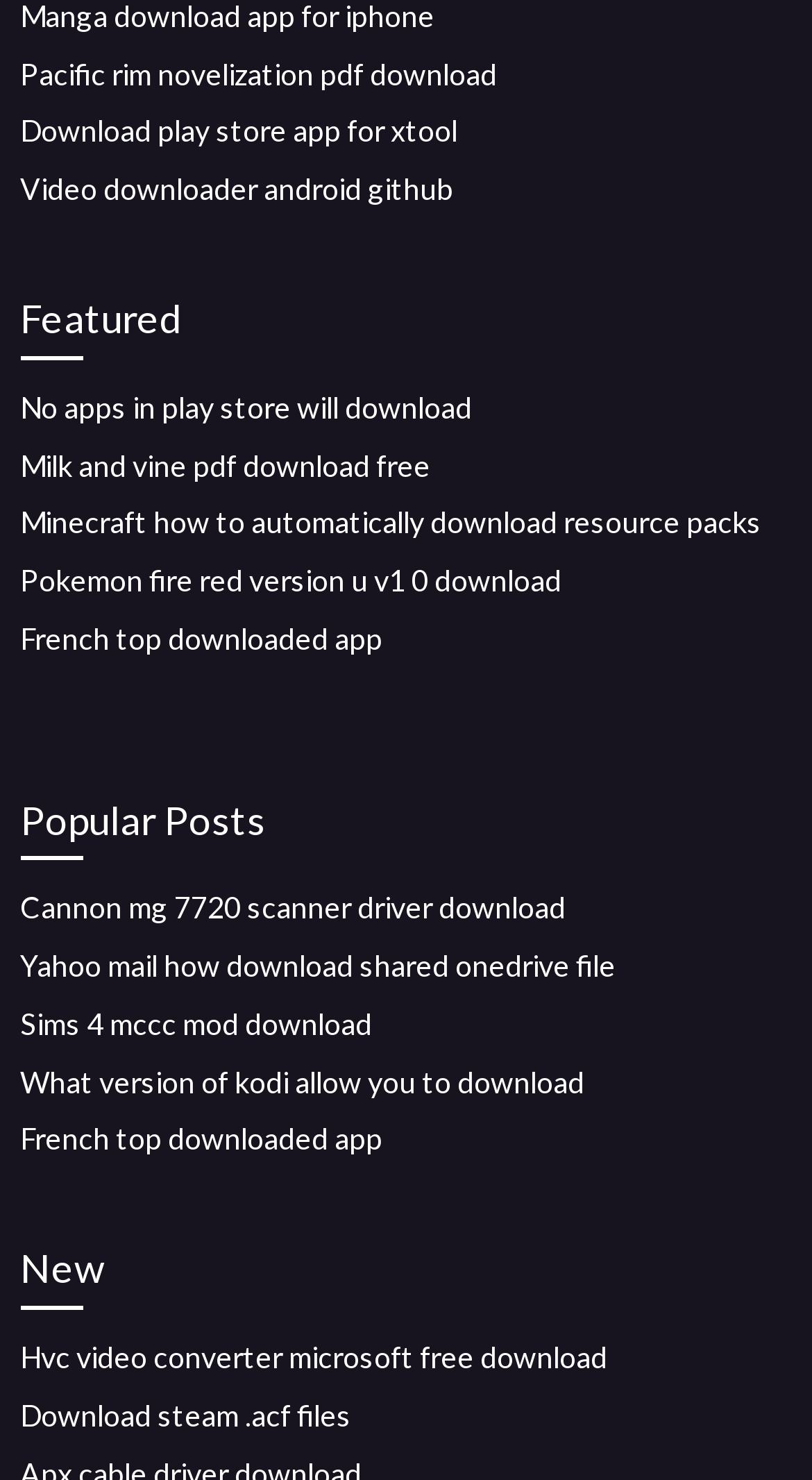Please identify the bounding box coordinates of the area that needs to be clicked to follow this instruction: "Explore new post about Hvc video converter microsoft free download".

[0.025, 0.905, 0.748, 0.929]